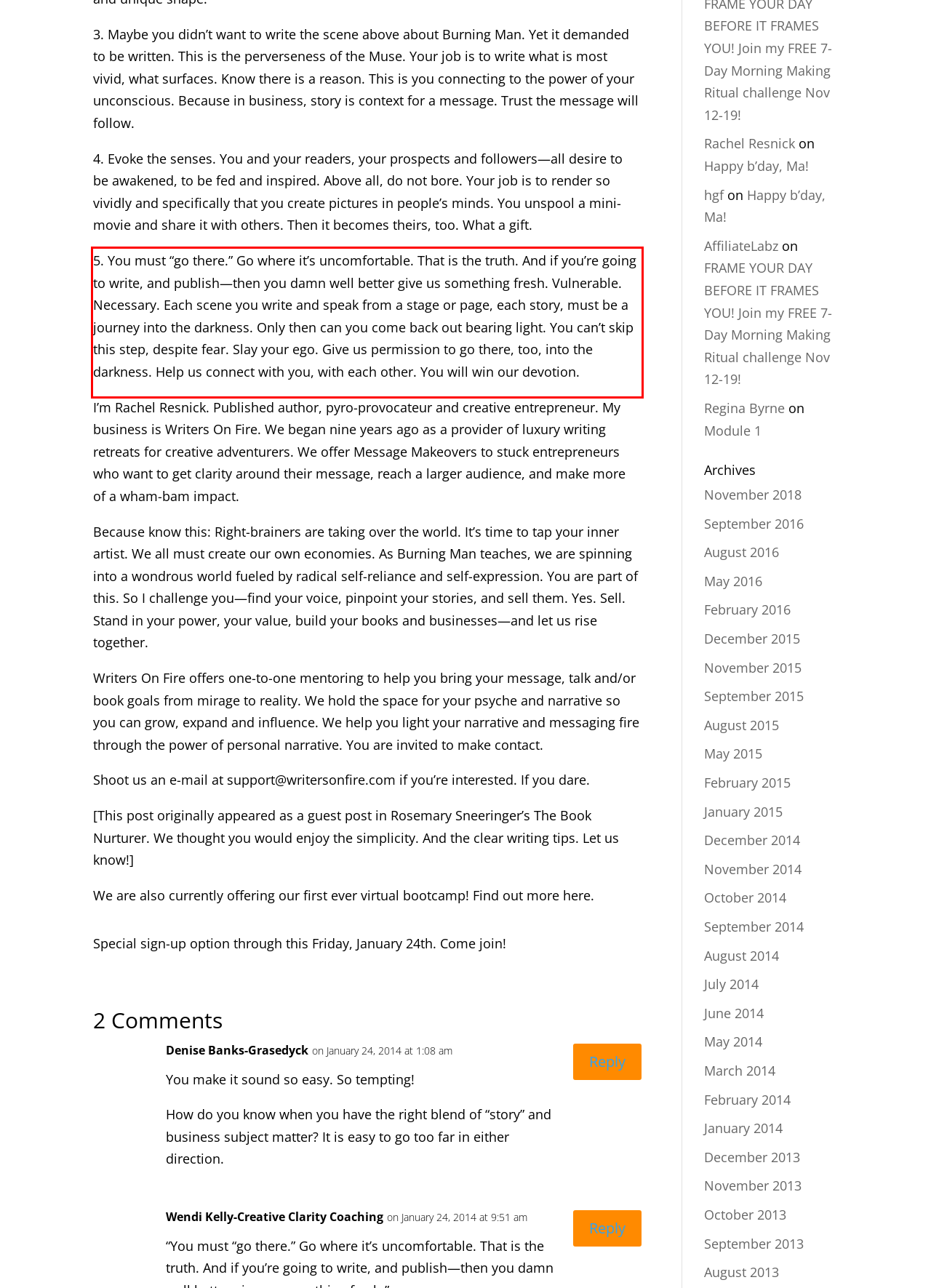From the screenshot of the webpage, locate the red bounding box and extract the text contained within that area.

5. You must “go there.” Go where it’s uncomfortable. That is the truth. And if you’re going to write, and publish—then you damn well better give us something fresh. Vulnerable. Necessary. Each scene you write and speak from a stage or page, each story, must be a journey into the darkness. Only then can you come back out bearing light. You can’t skip this step, despite fear. Slay your ego. Give us permission to go there, too, into the darkness. Help us connect with you, with each other. You will win our devotion.